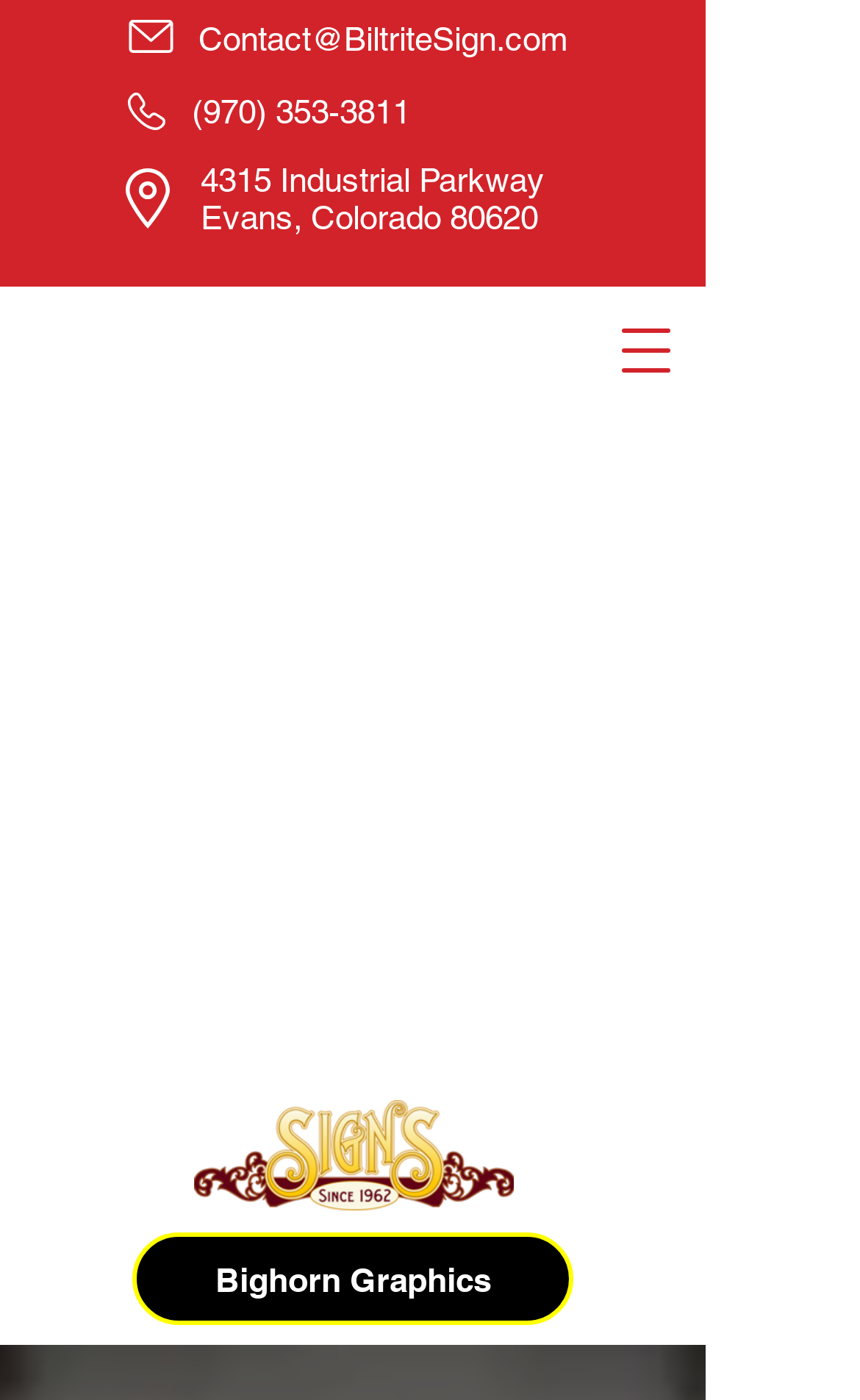Locate the UI element that matches the description Bighorn Graphics in the webpage screenshot. Return the bounding box coordinates in the format (top-left x, top-left y, bottom-right x, bottom-right y), with values ranging from 0 to 1.

[0.154, 0.88, 0.667, 0.946]